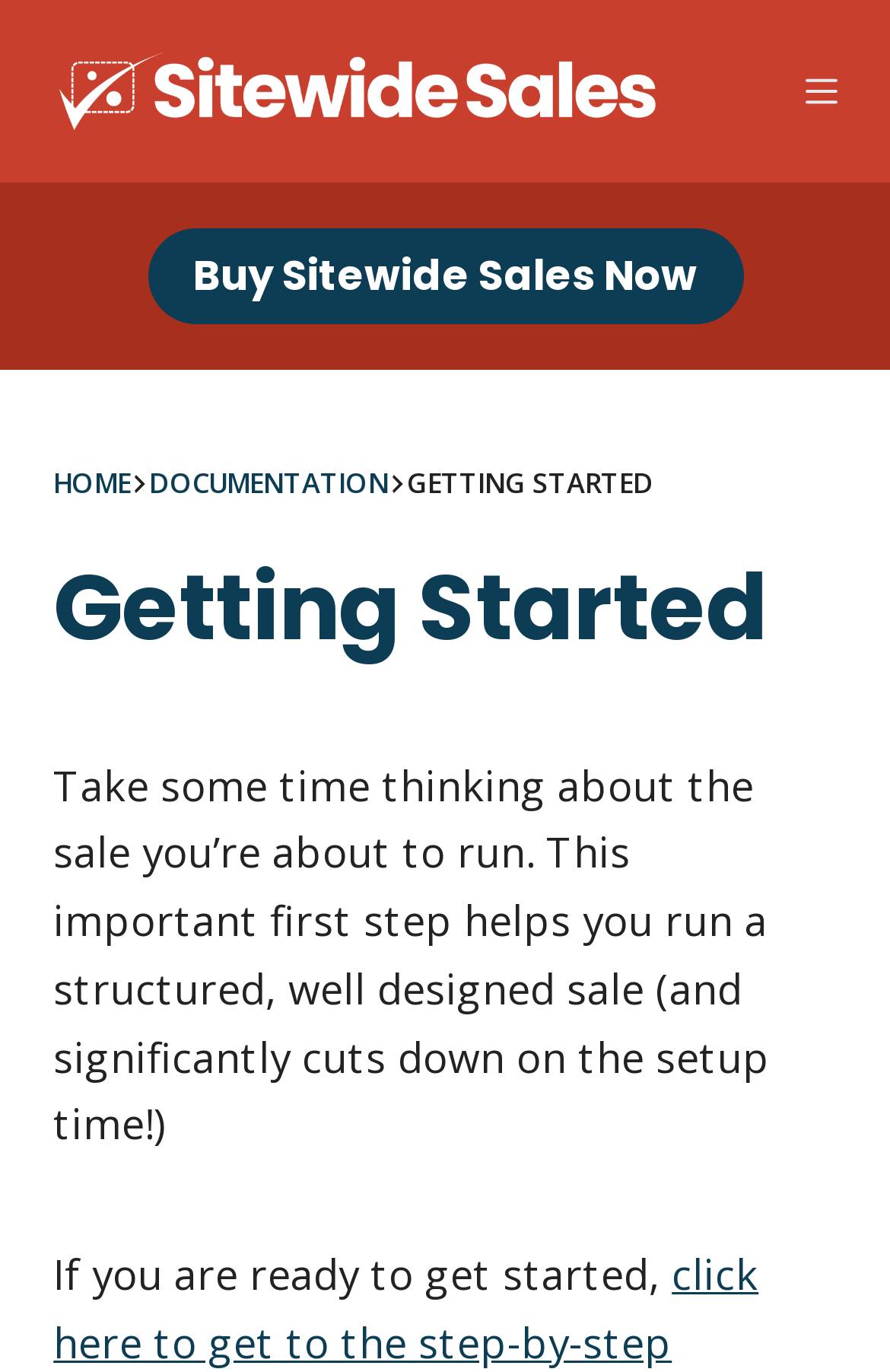What is the purpose of the first step in running a sale?
With the help of the image, please provide a detailed response to the question.

I read the StaticText element that says 'Take some time thinking about the sale you’re about to run. This important first step helps you run a structured, well designed sale (and significantly cuts down on the setup time!)', which suggests that the purpose of the first step is to run a structured sale.